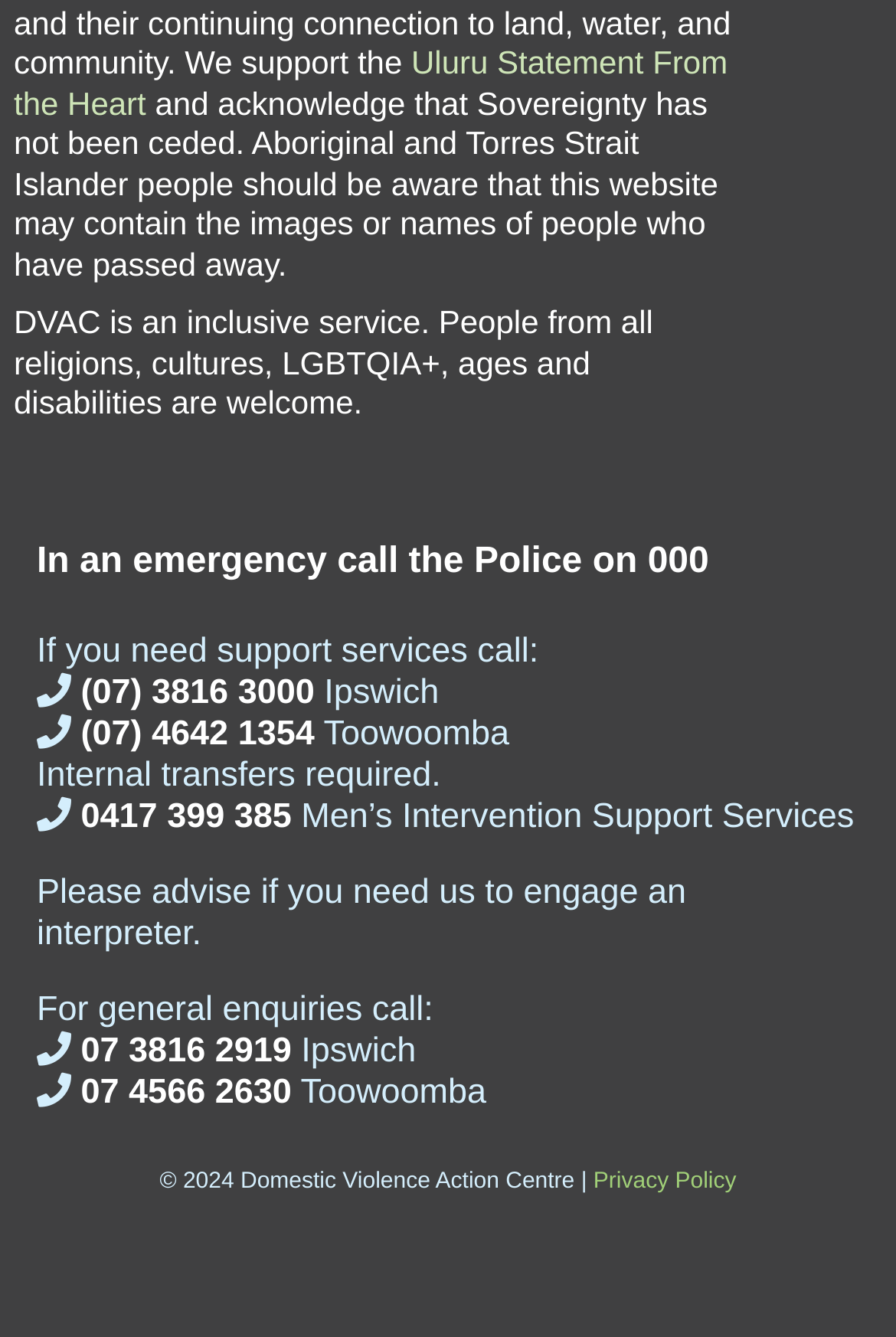Determine the bounding box coordinates of the region I should click to achieve the following instruction: "View Privacy Policy". Ensure the bounding box coordinates are four float numbers between 0 and 1, i.e., [left, top, right, bottom].

[0.662, 0.874, 0.822, 0.893]